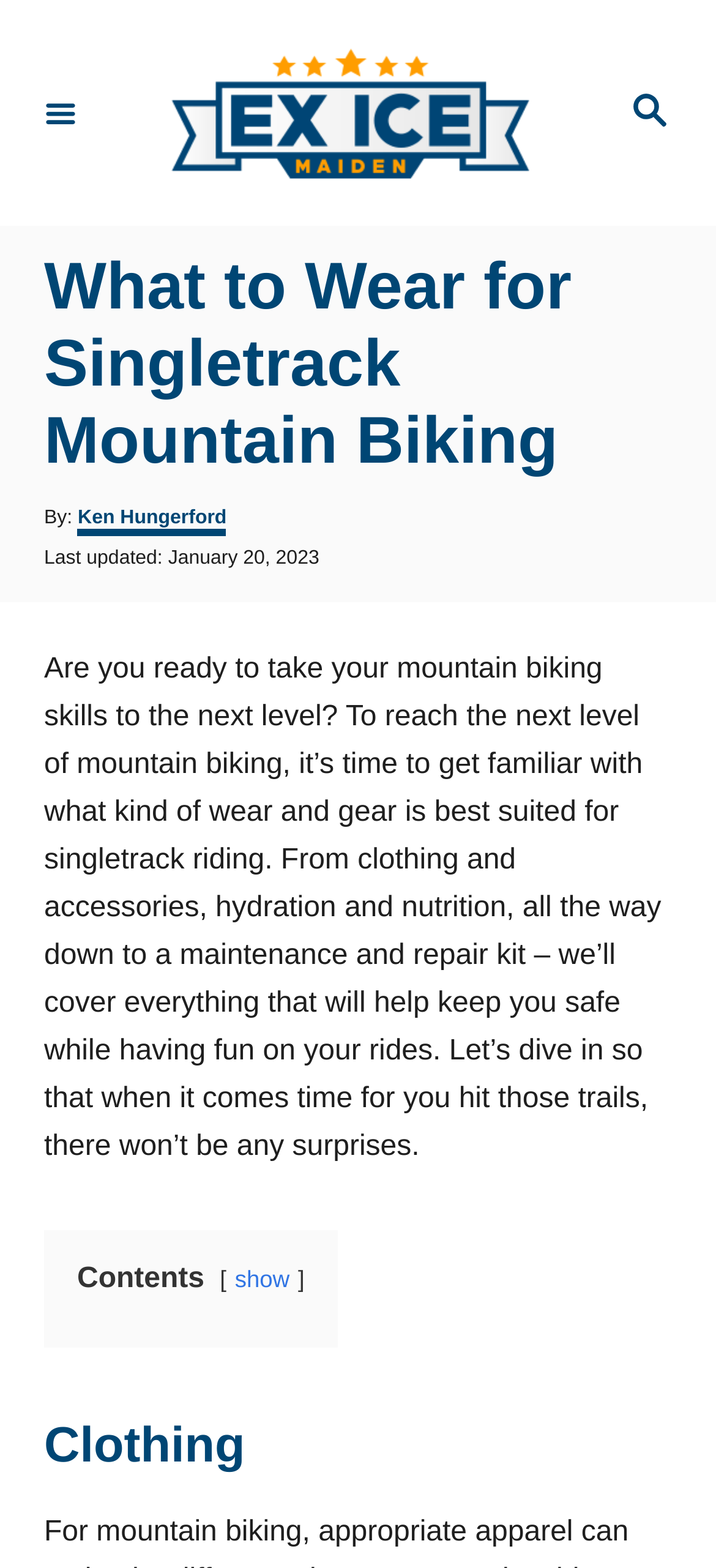What is the date the article was last updated?
Based on the visual content, answer with a single word or a brief phrase.

January 20, 2023